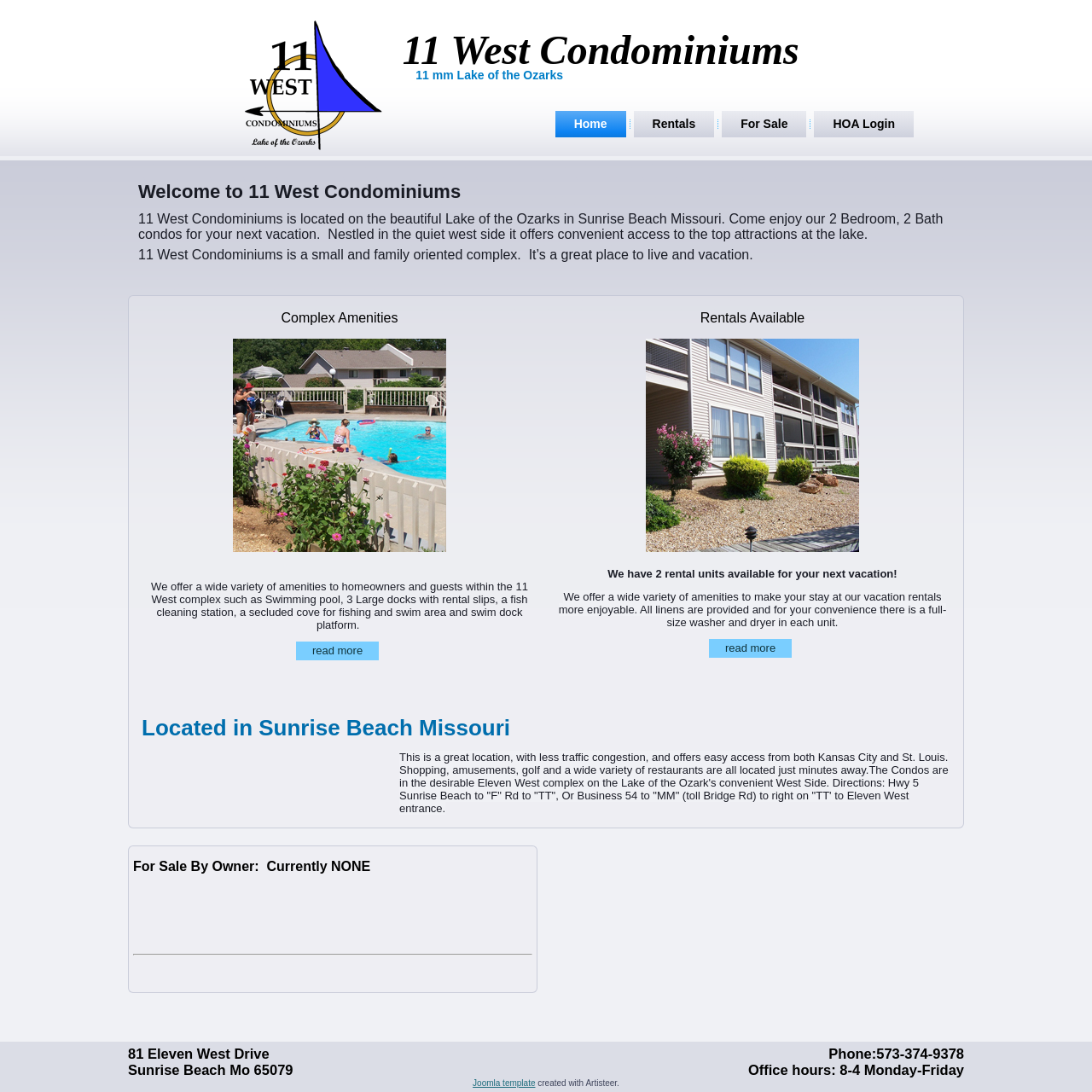What is the text of the webpage's headline?

11 West Condominiums